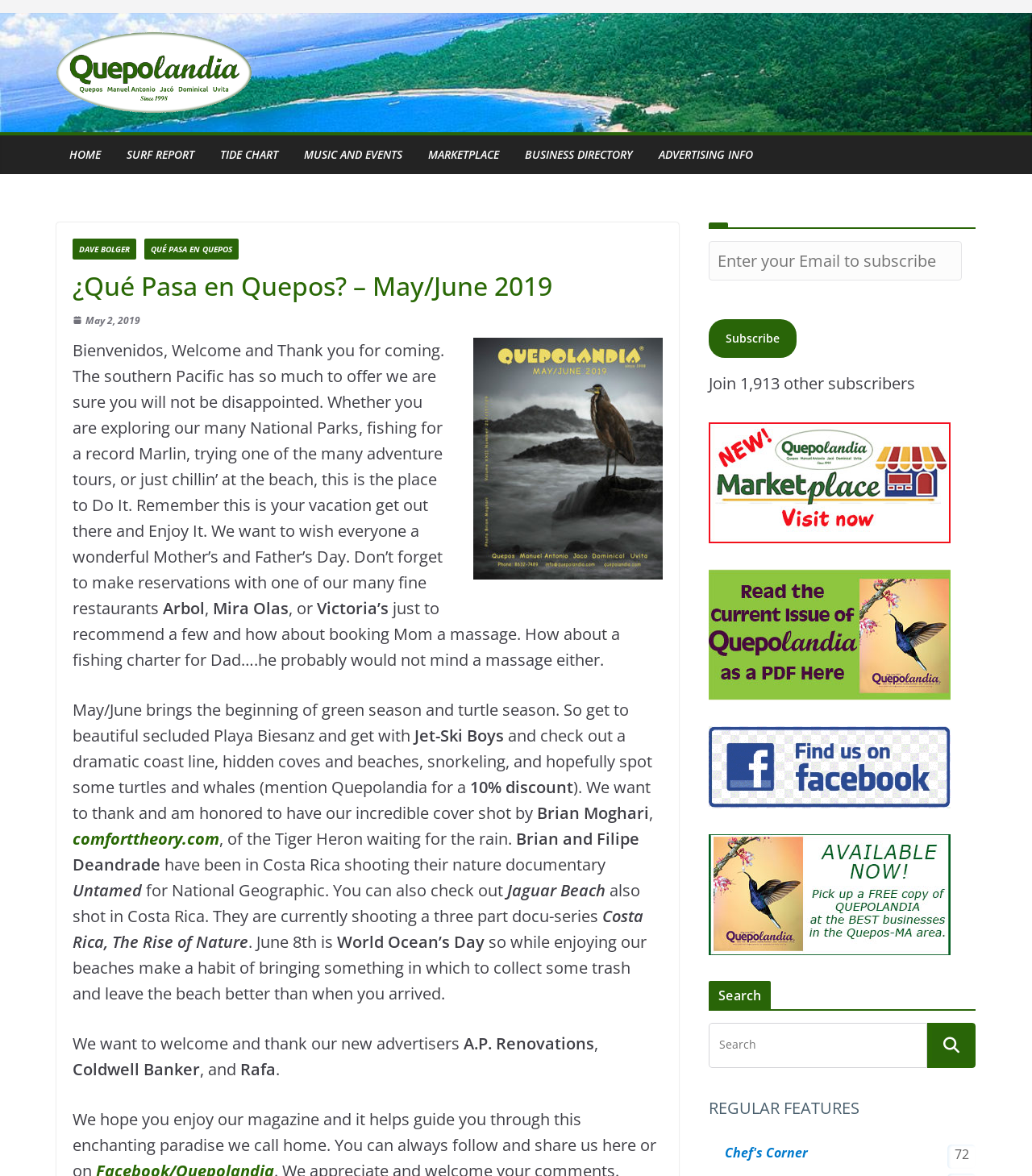Provide the bounding box coordinates of the section that needs to be clicked to accomplish the following instruction: "Search for something."

[0.687, 0.87, 0.898, 0.908]